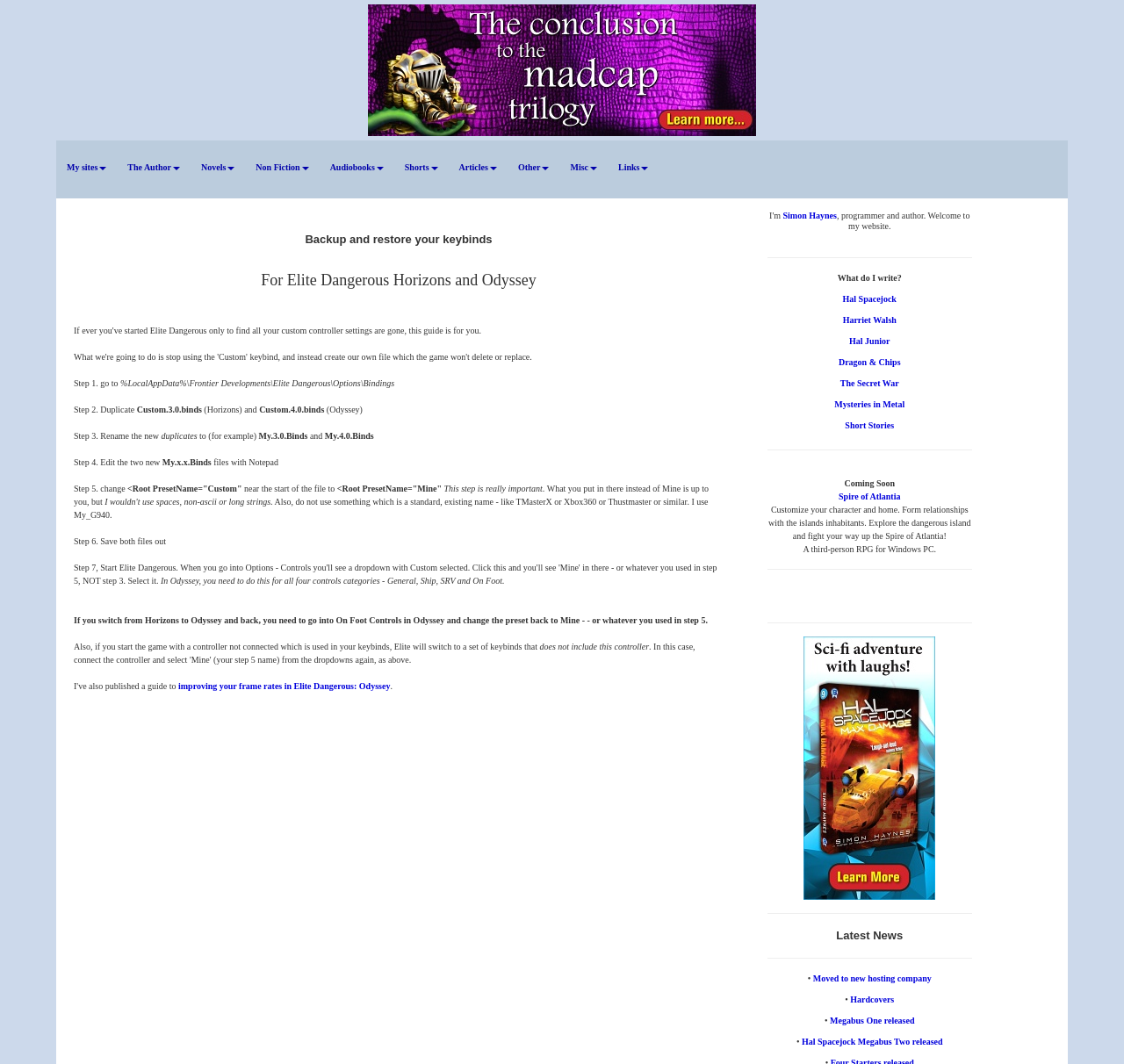What happens if a controller is not connected when starting the game?
Use the screenshot to answer the question with a single word or phrase.

Elite switches to a different set of keybinds